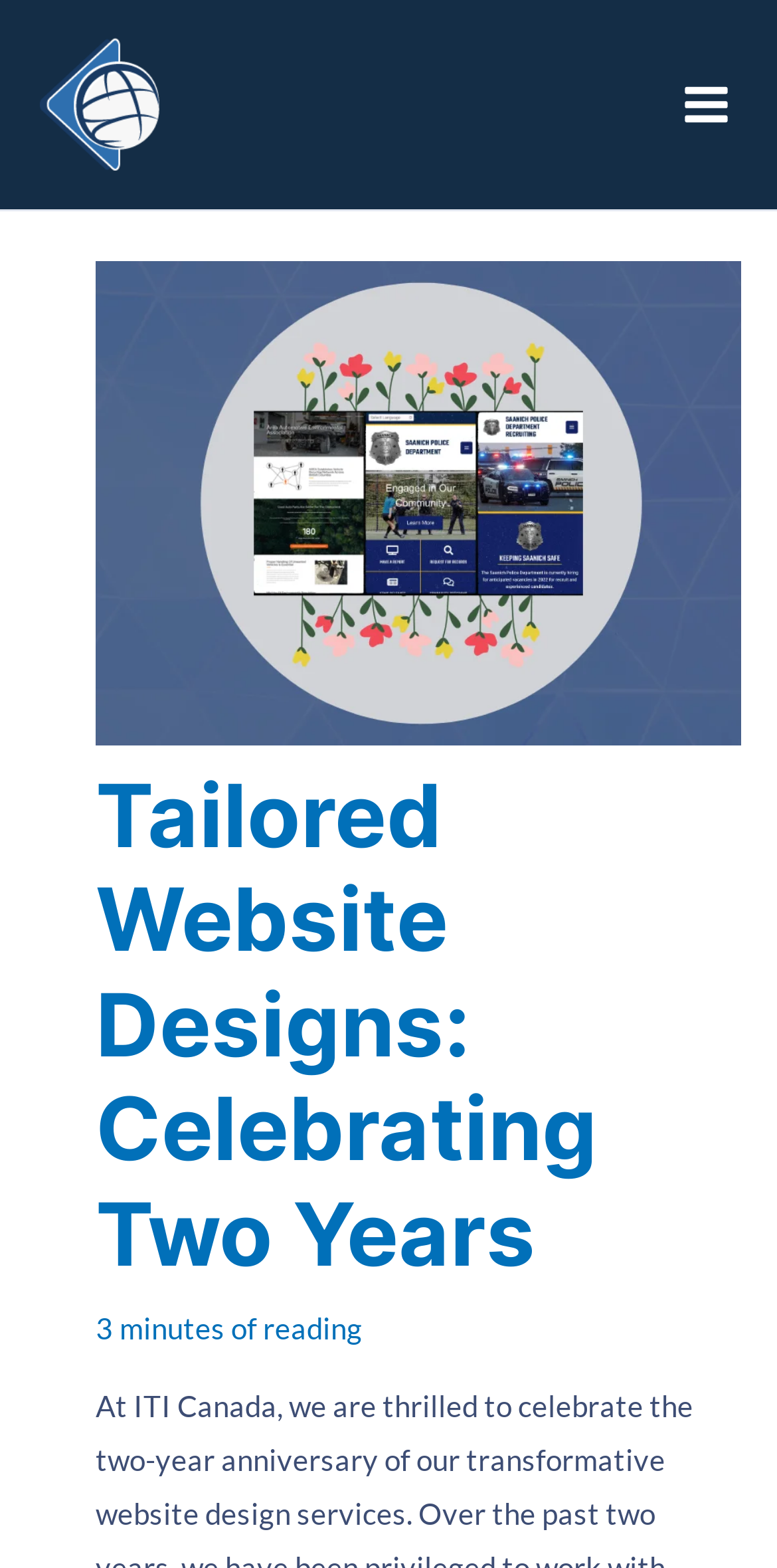What is the estimated reading time?
Please give a detailed and elaborate answer to the question based on the image.

I located the StaticText element with the text '3 minutes of reading', which suggests that the estimated reading time for the content is 3 minutes.